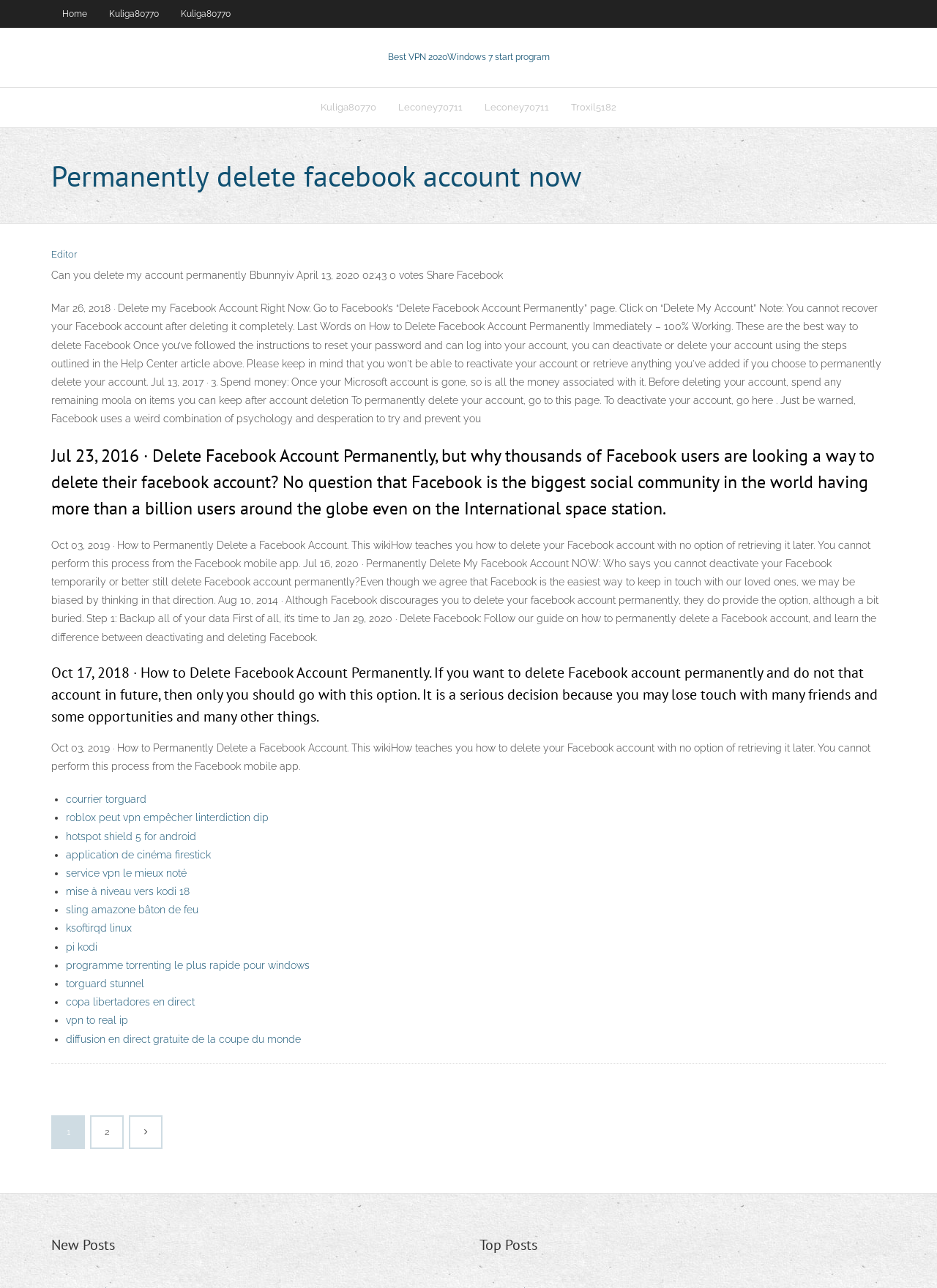Locate the bounding box coordinates of the segment that needs to be clicked to meet this instruction: "Click on 'Editor'".

[0.055, 0.193, 0.082, 0.201]